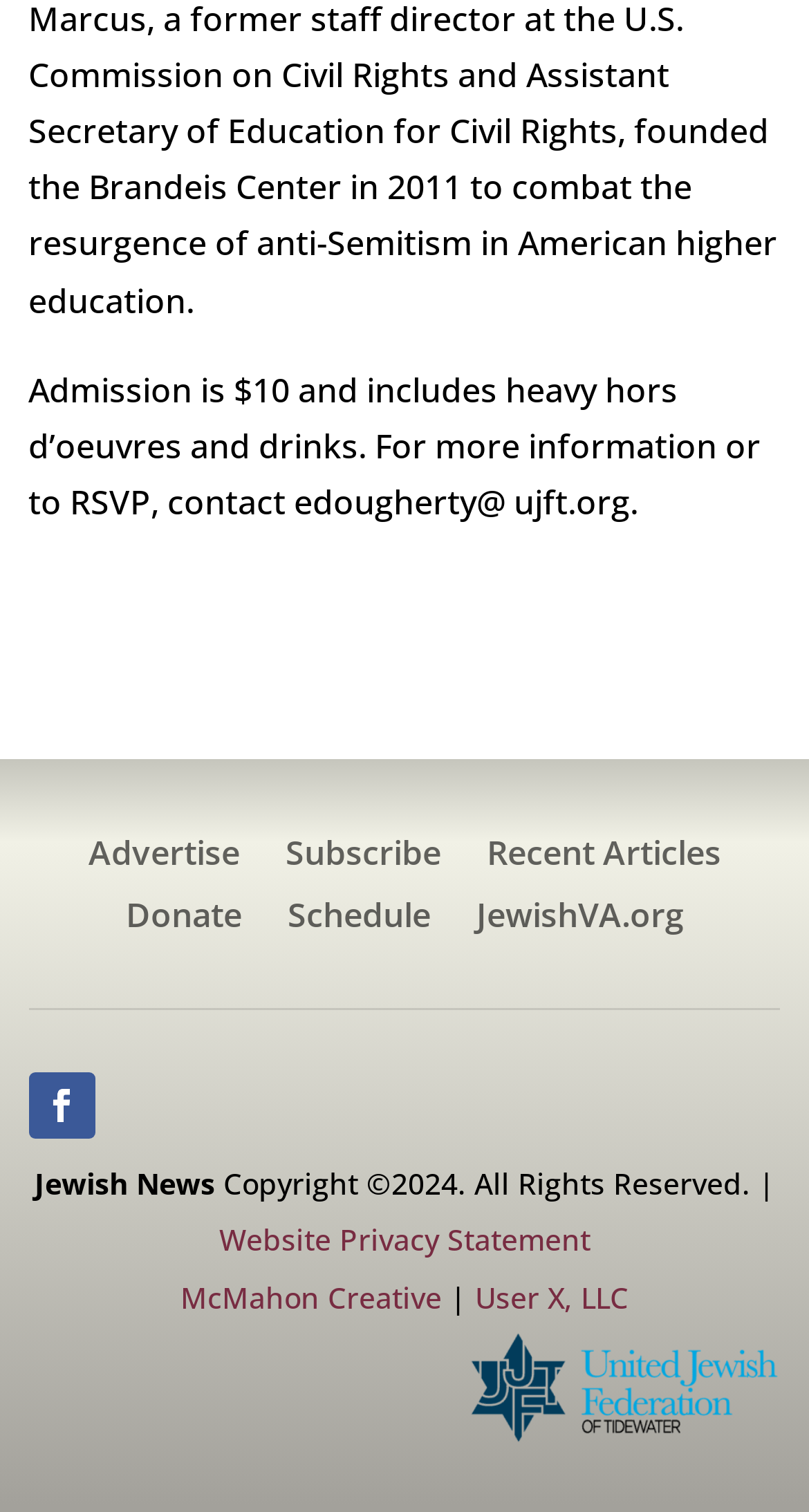Identify the bounding box coordinates of the section to be clicked to complete the task described by the following instruction: "Click Advertise". The coordinates should be four float numbers between 0 and 1, formatted as [left, top, right, bottom].

[0.109, 0.555, 0.296, 0.585]